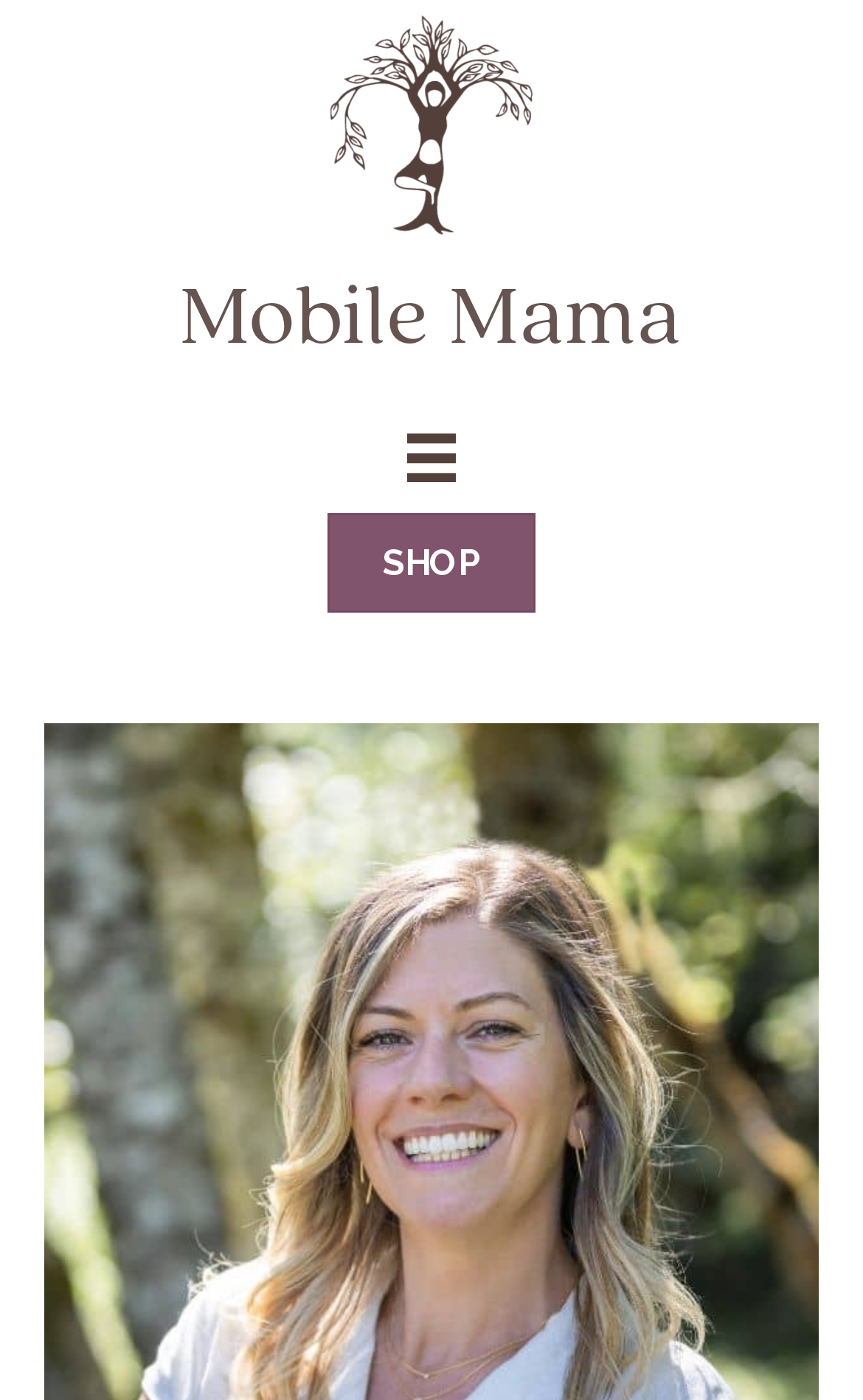Using the description: "Shop", identify the bounding box of the corresponding UI element in the screenshot.

[0.379, 0.367, 0.621, 0.438]